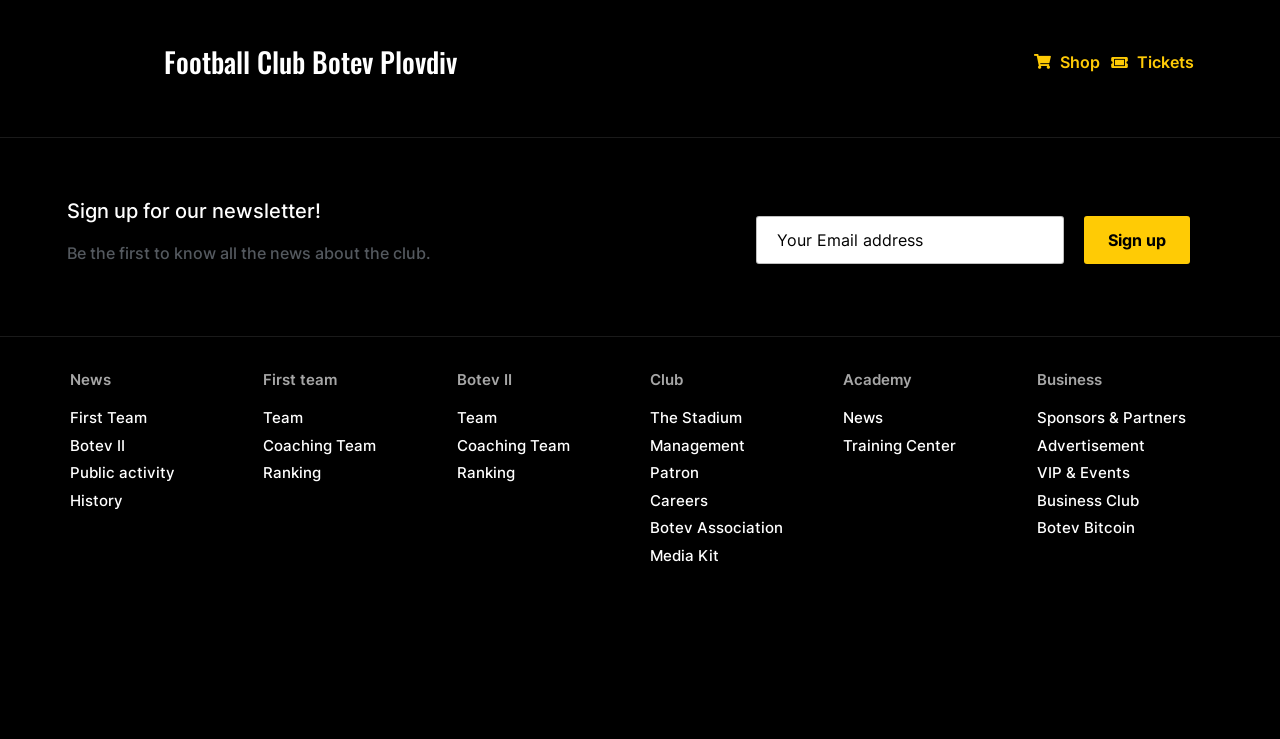Bounding box coordinates must be specified in the format (top-left x, top-left y, bottom-right x, bottom-right y). All values should be floating point numbers between 0 and 1. What are the bounding box coordinates of the UI element described as: Management

[0.508, 0.588, 0.643, 0.619]